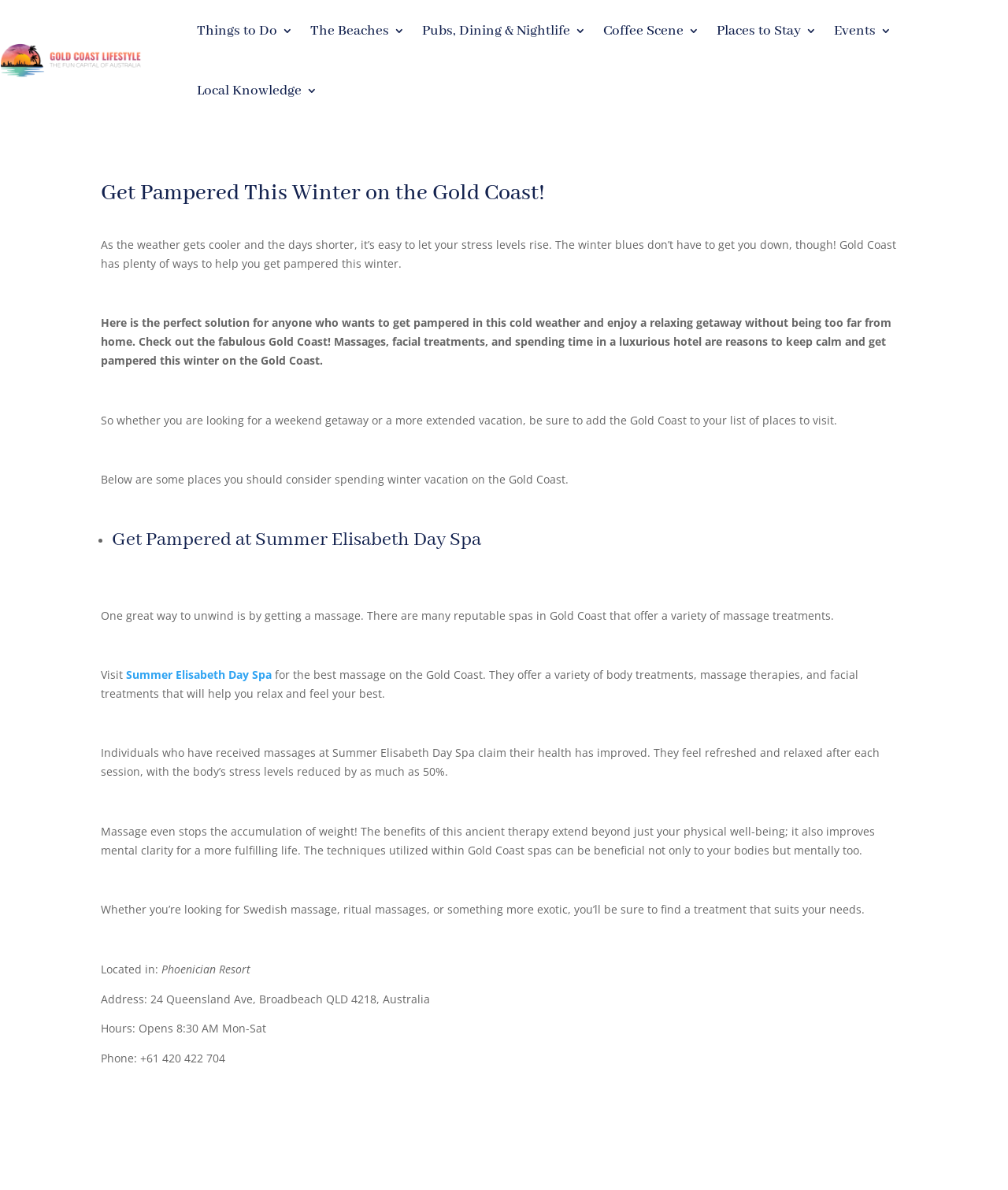Determine the bounding box coordinates of the clickable region to execute the instruction: "Visit Summer Elisabeth Day Spa". The coordinates should be four float numbers between 0 and 1, denoted as [left, top, right, bottom].

[0.122, 0.561, 0.27, 0.573]